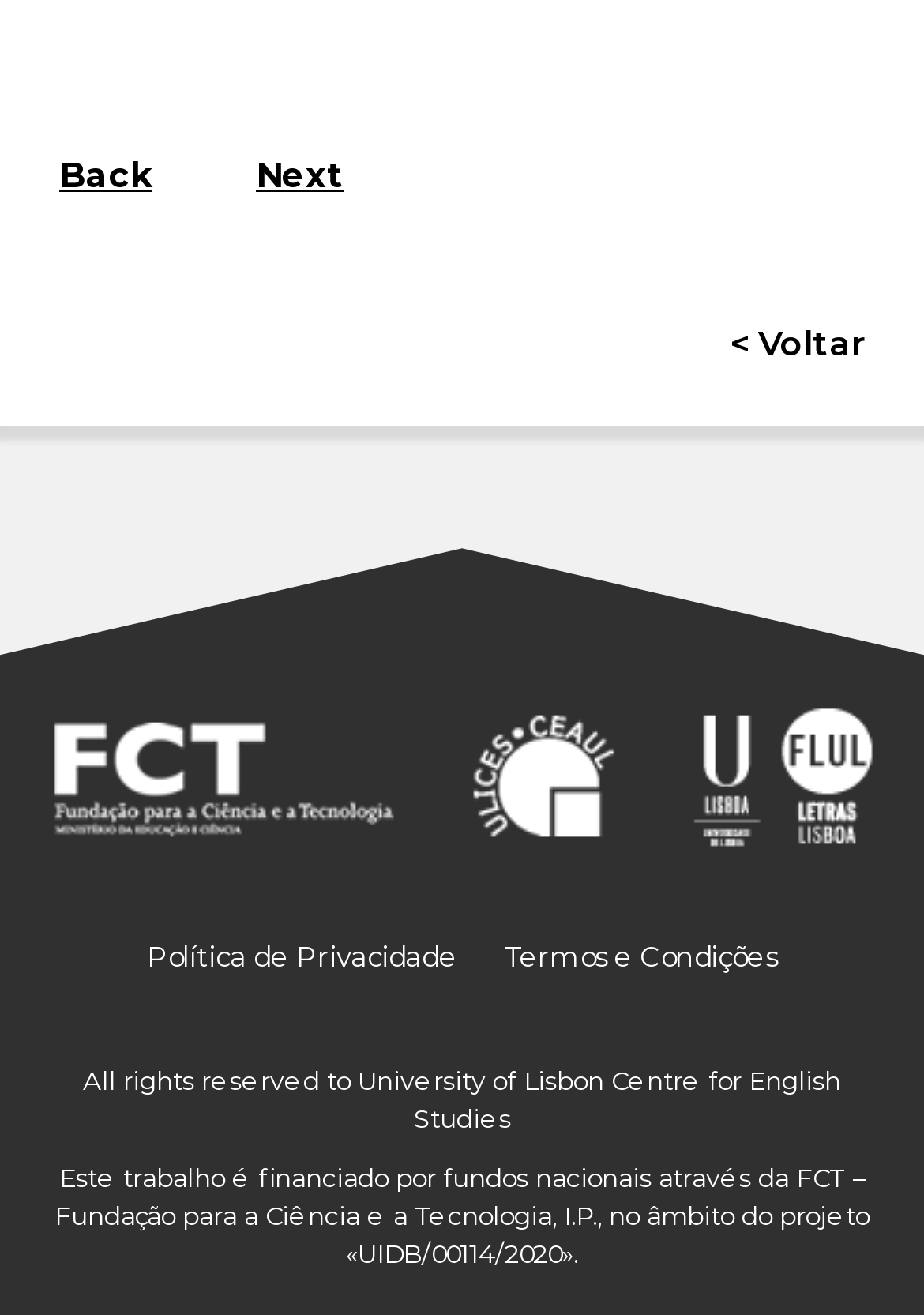Determine the bounding box coordinates of the clickable region to carry out the instruction: "Check post from MikeyC".

None